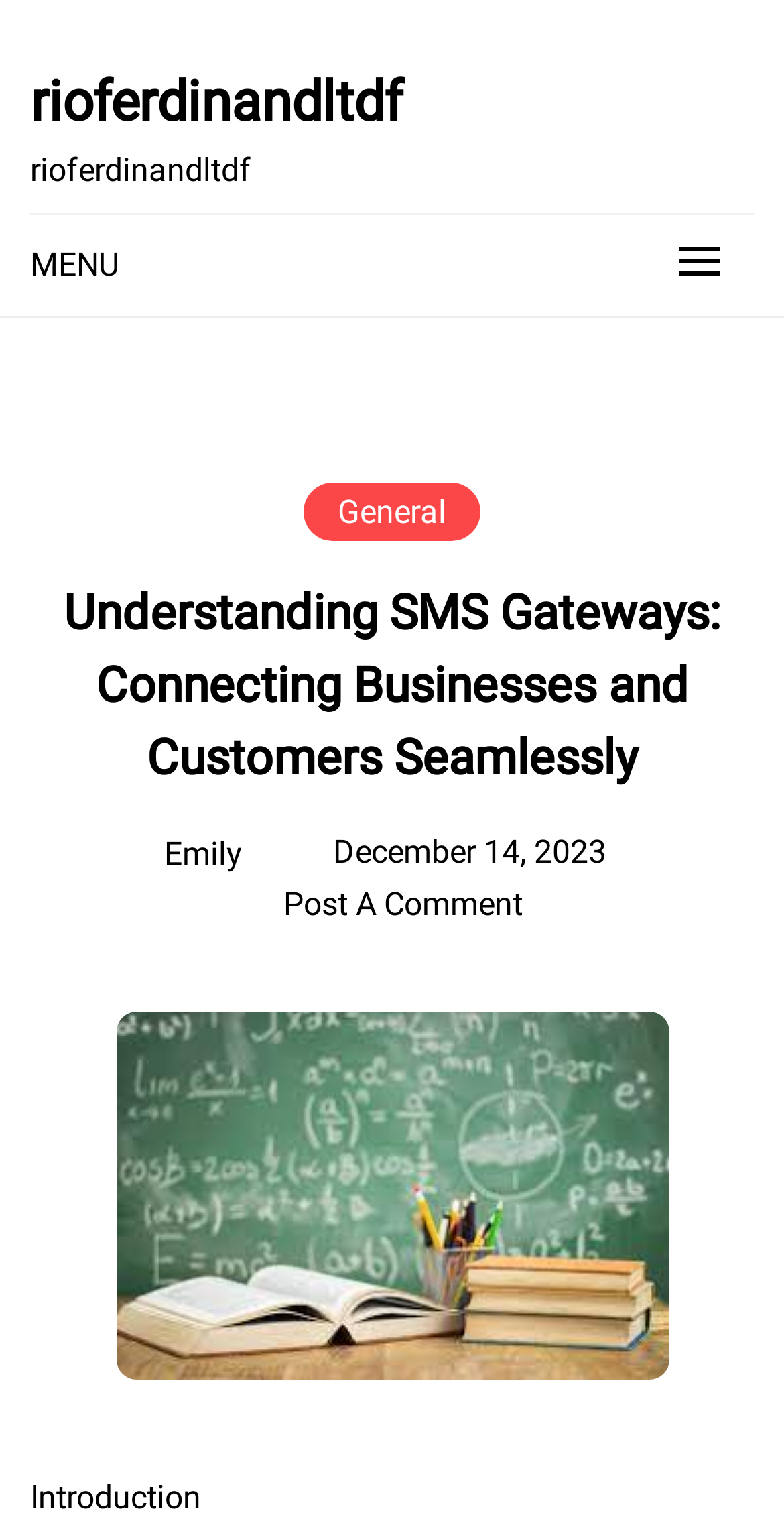Please answer the following question using a single word or phrase: 
What is the category of the post?

General